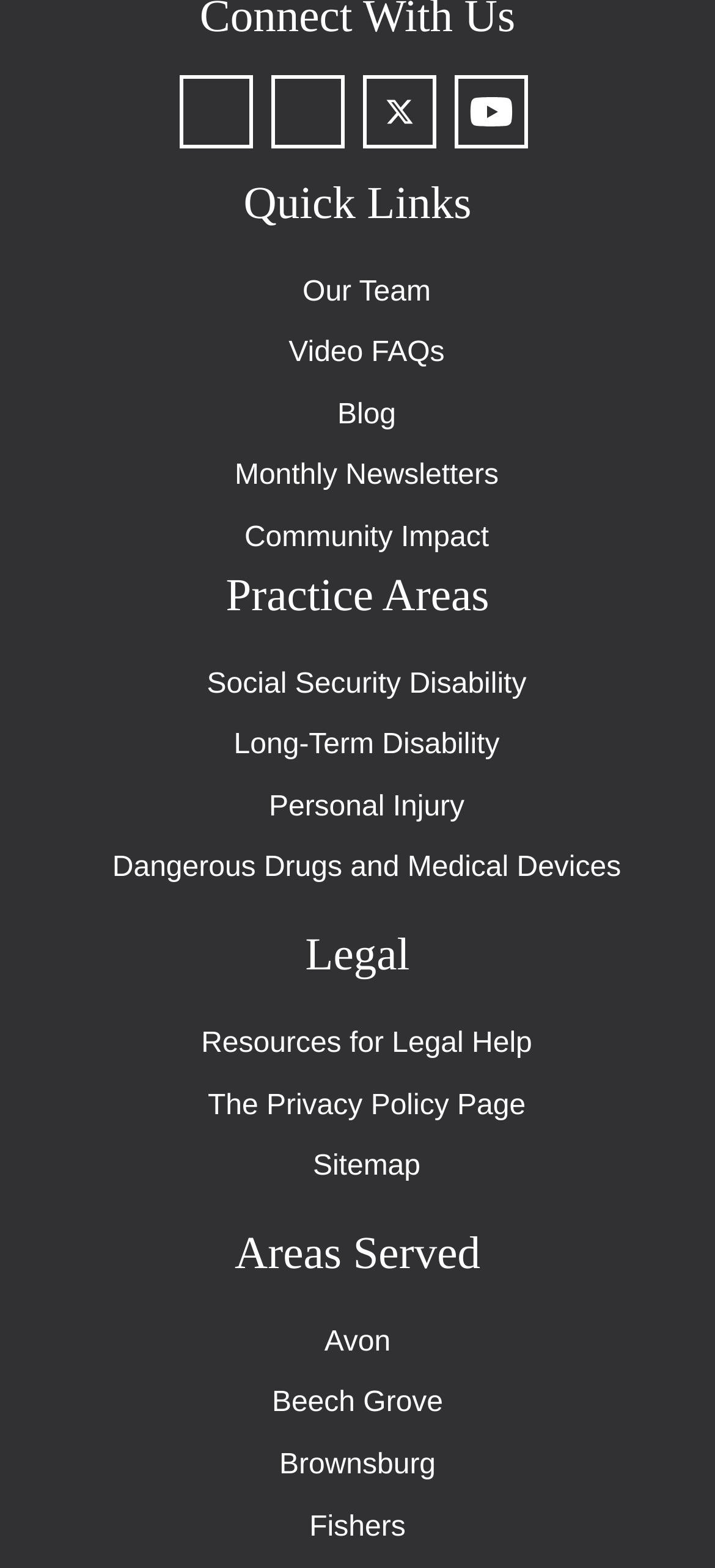Predict the bounding box of the UI element based on the description: "Social Security Disability". The coordinates should be four float numbers between 0 and 1, formatted as [left, top, right, bottom].

[0.264, 0.417, 0.736, 0.456]